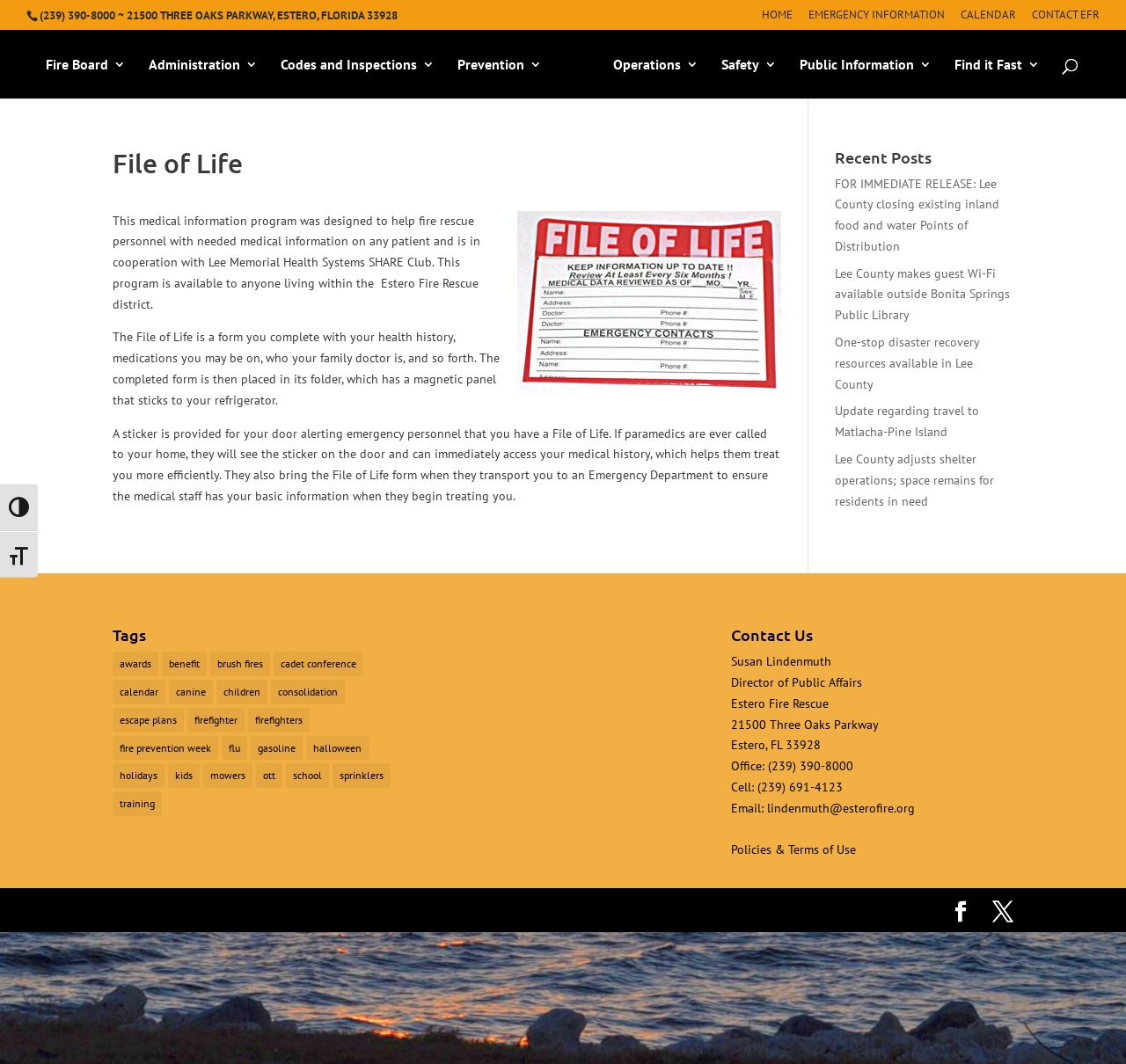Explain the webpage's layout and main content in detail.

The webpage is about the Estero Fire Rescue department, with a focus on the "File of Life" program. At the top of the page, there is a navigation menu with links to "HOME", "EMERGENCY INFORMATION", "CALENDAR", and "CONTACT EFR". Below this, there are several links to different sections of the website, including "Fire Board", "Administration", and "Operations".

The main content of the page is divided into two sections. On the left, there is an article about the "File of Life" program, which is a medical information program designed to help fire rescue personnel with needed medical information on any patient. The article includes an image of the "File of Life" form and a description of how the program works.

On the right, there is a section titled "Recent Posts" with links to several news articles, including "FOR IMMEDIATE RELEASE: Lee County closing existing inland food and water Points of Distribution" and "Lee County makes guest Wi-Fi available outside Bonita Springs Public Library".

Below the main content, there is a section titled "Tags" with links to various topics, such as "awards", "benefit", and "brush fires". There is also a "Contact Us" section with contact information for Susan Lindenmuth, the Director of Public Affairs.

At the bottom of the page, there are several buttons, including a search button and buttons to navigate to the top and bottom of the page.